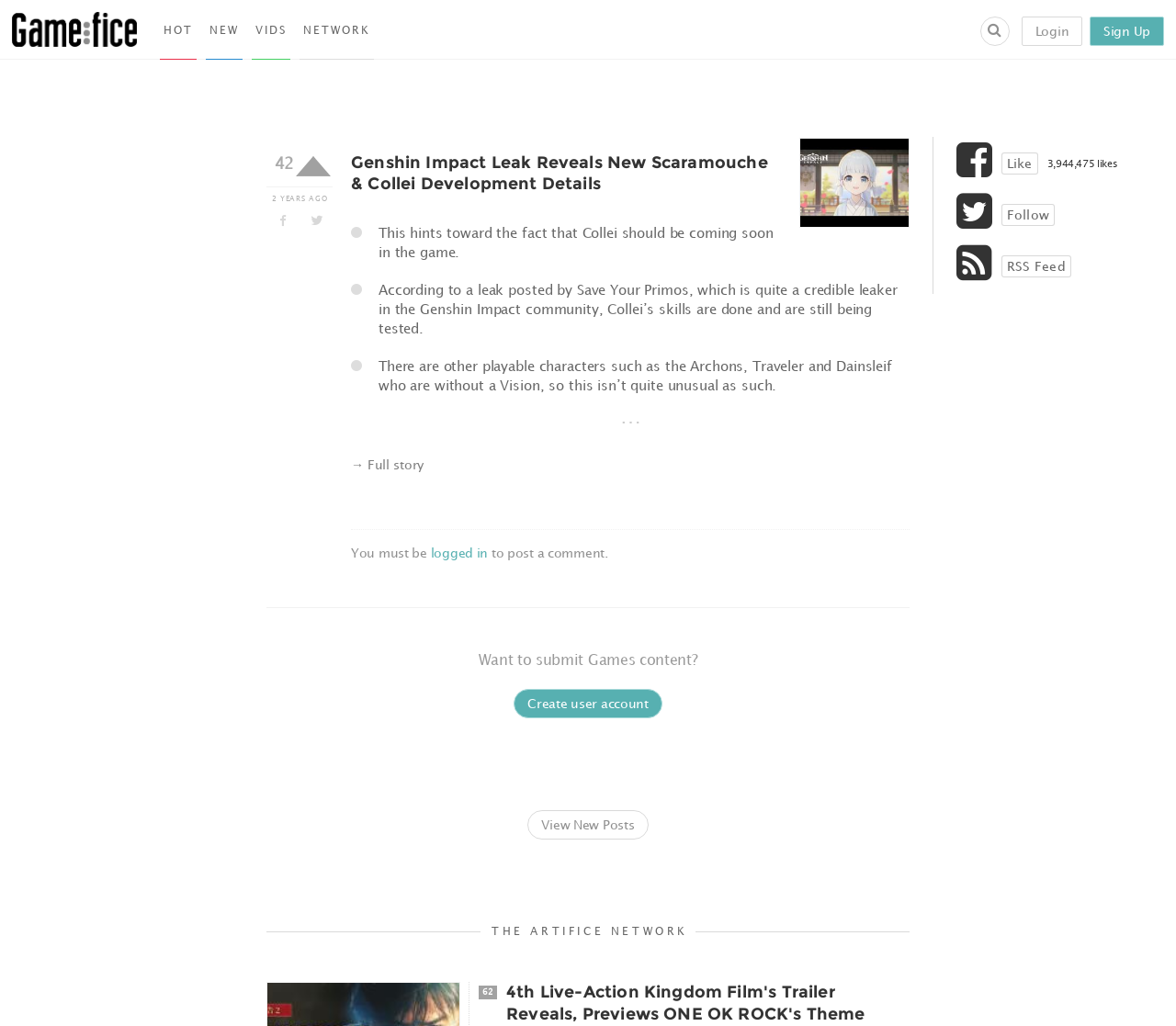Determine the bounding box coordinates of the element's region needed to click to follow the instruction: "View the full story". Provide these coordinates as four float numbers between 0 and 1, formatted as [left, top, right, bottom].

[0.298, 0.445, 0.36, 0.46]